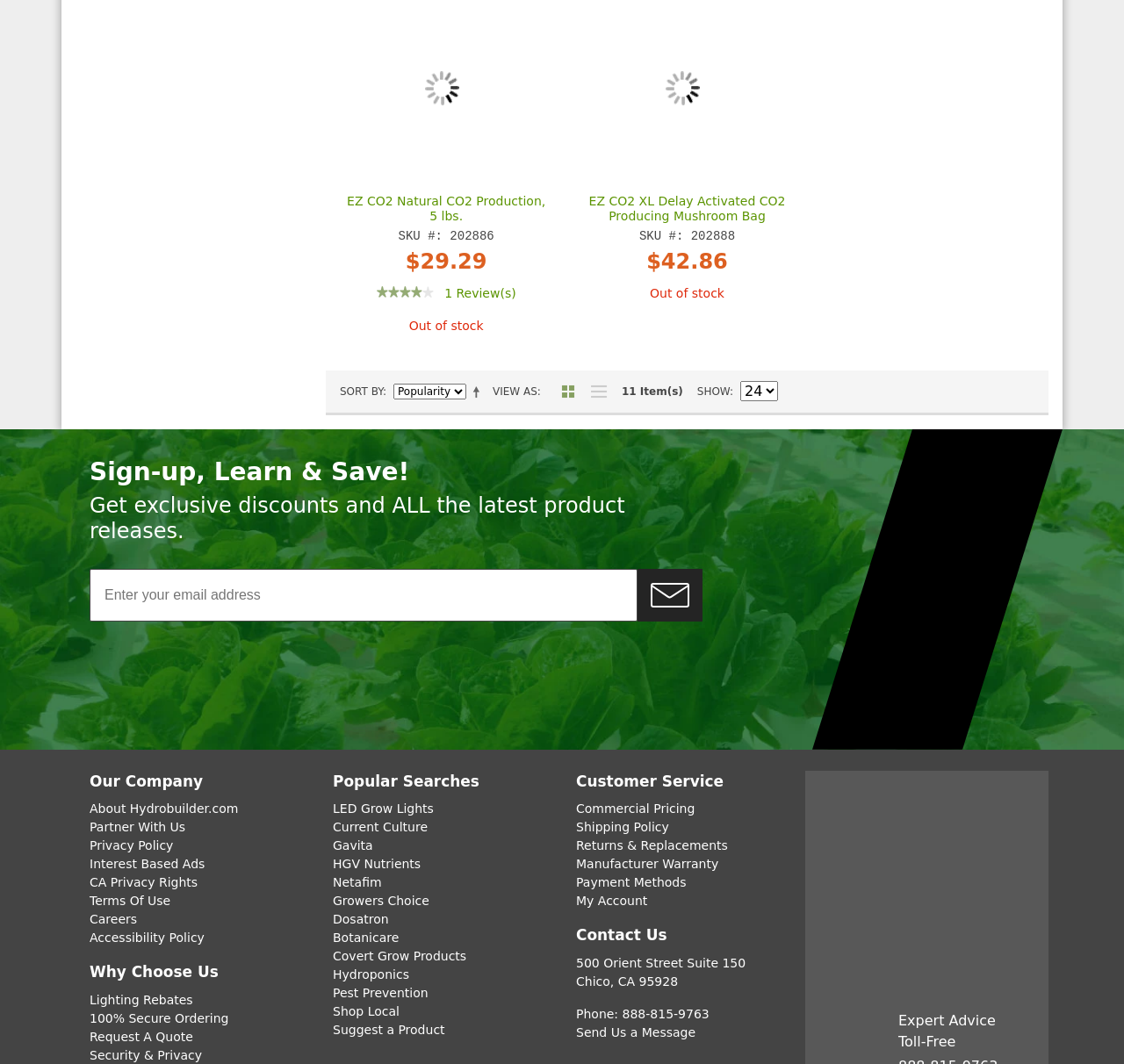Locate the bounding box coordinates of the clickable region to complete the following instruction: "View product details of EZ CO2 Natural CO2 Production."

[0.309, 0.183, 0.485, 0.21]